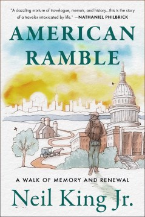What is the title of the memoir?
Please give a well-detailed answer to the question.

The title 'AMERICAN RAMBLE' is prominently displayed in bold, uppercase letters at the top of the cover, capturing the eye immediately.